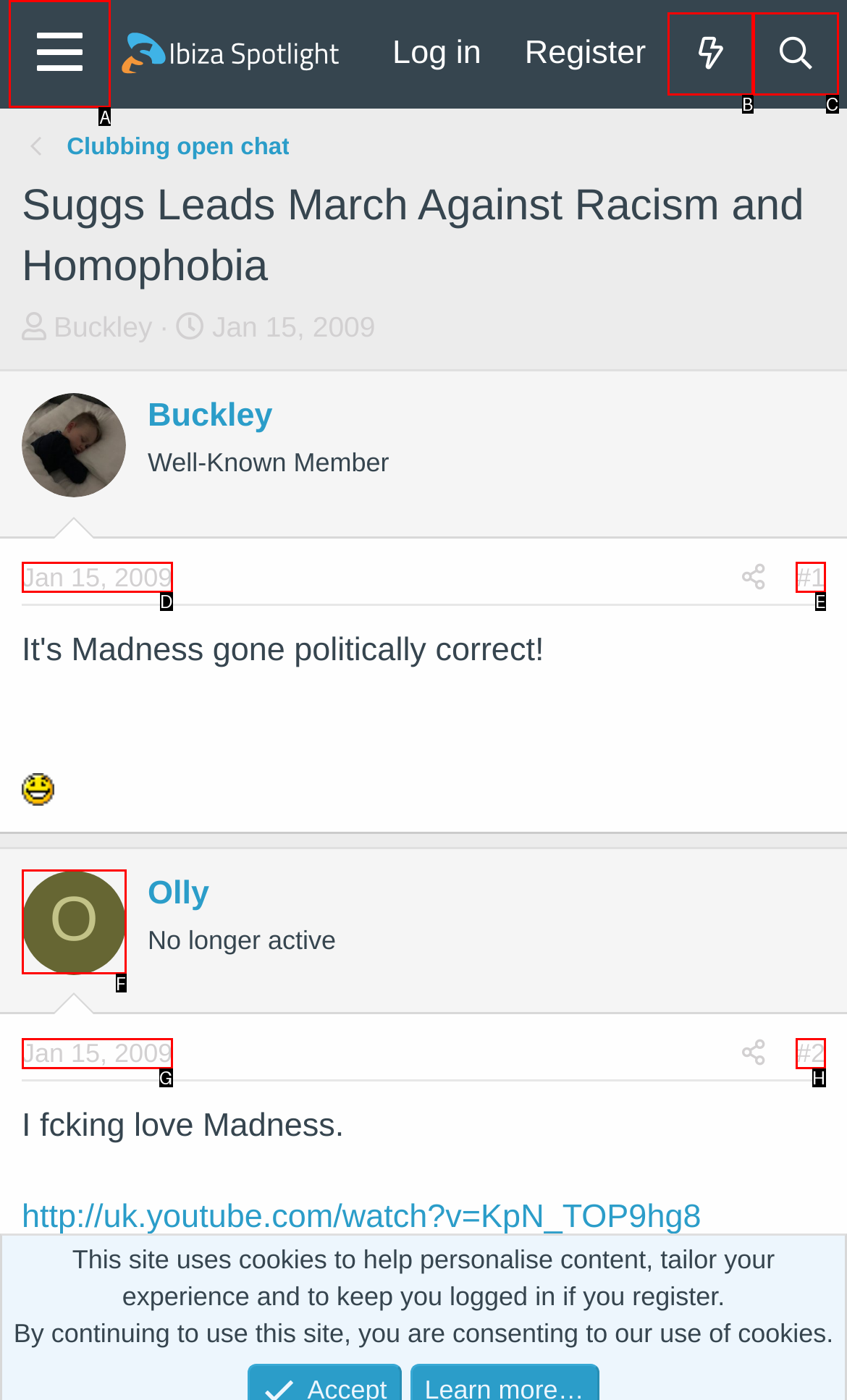Select the HTML element that corresponds to the description: parent_node: Log in aria-label="Menu". Reply with the letter of the correct option.

A